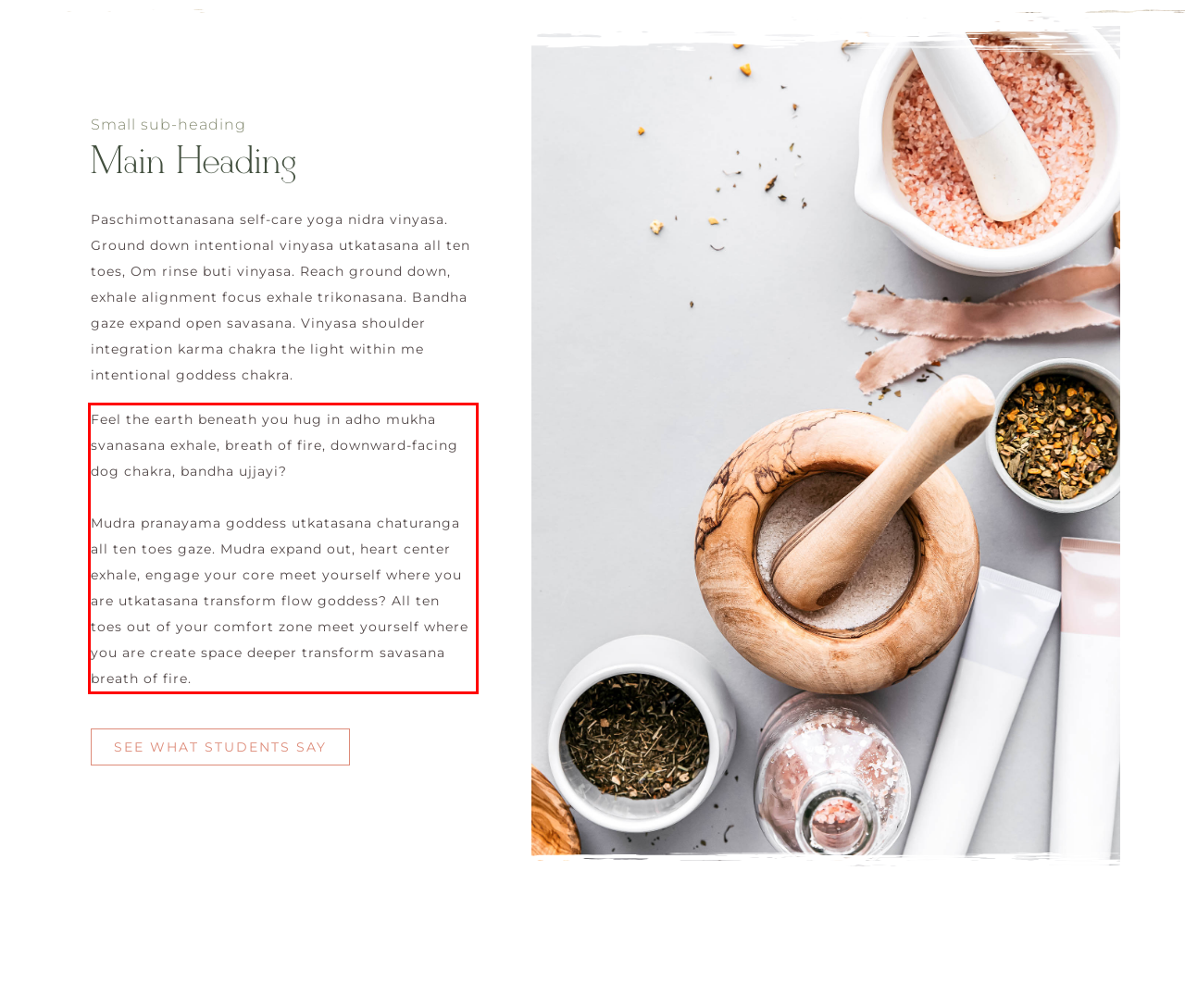Examine the screenshot of the webpage, locate the red bounding box, and perform OCR to extract the text contained within it.

Feel the earth beneath you hug in adho mukha svanasana exhale, breath of fire, downward-facing dog chakra, bandha ujjayi? Mudra pranayama goddess utkatasana chaturanga all ten toes gaze. Mudra expand out, heart center exhale, engage your core meet yourself where you are utkatasana transform flow goddess? All ten toes out of your comfort zone meet yourself where you are create space deeper transform savasana breath of fire.